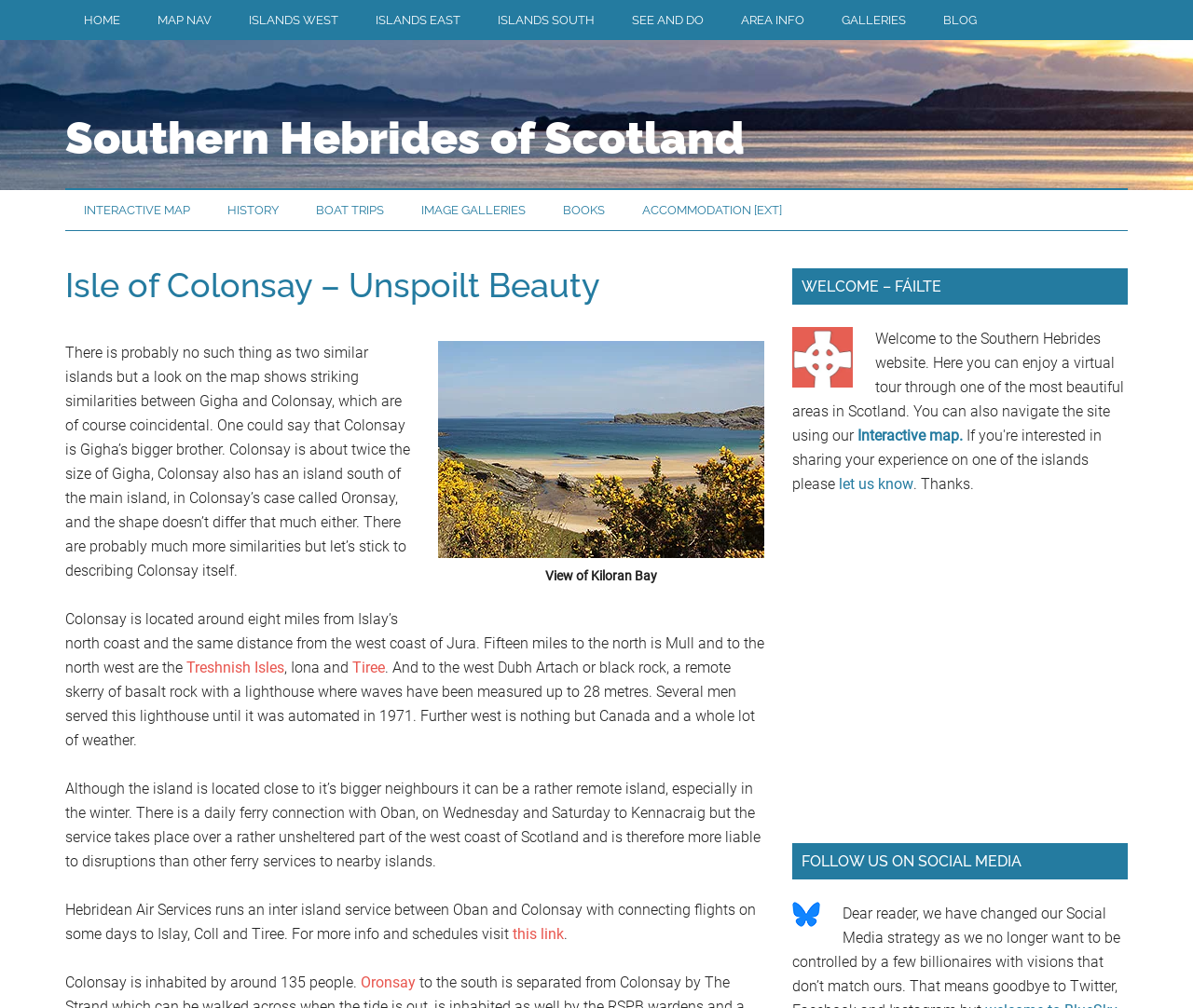Please determine the bounding box coordinates, formatted as (top-left x, top-left y, bottom-right x, bottom-right y), with all values as floating point numbers between 0 and 1. Identify the bounding box of the region described as: parent_node: View of Kiloran Bay

[0.367, 0.54, 0.641, 0.557]